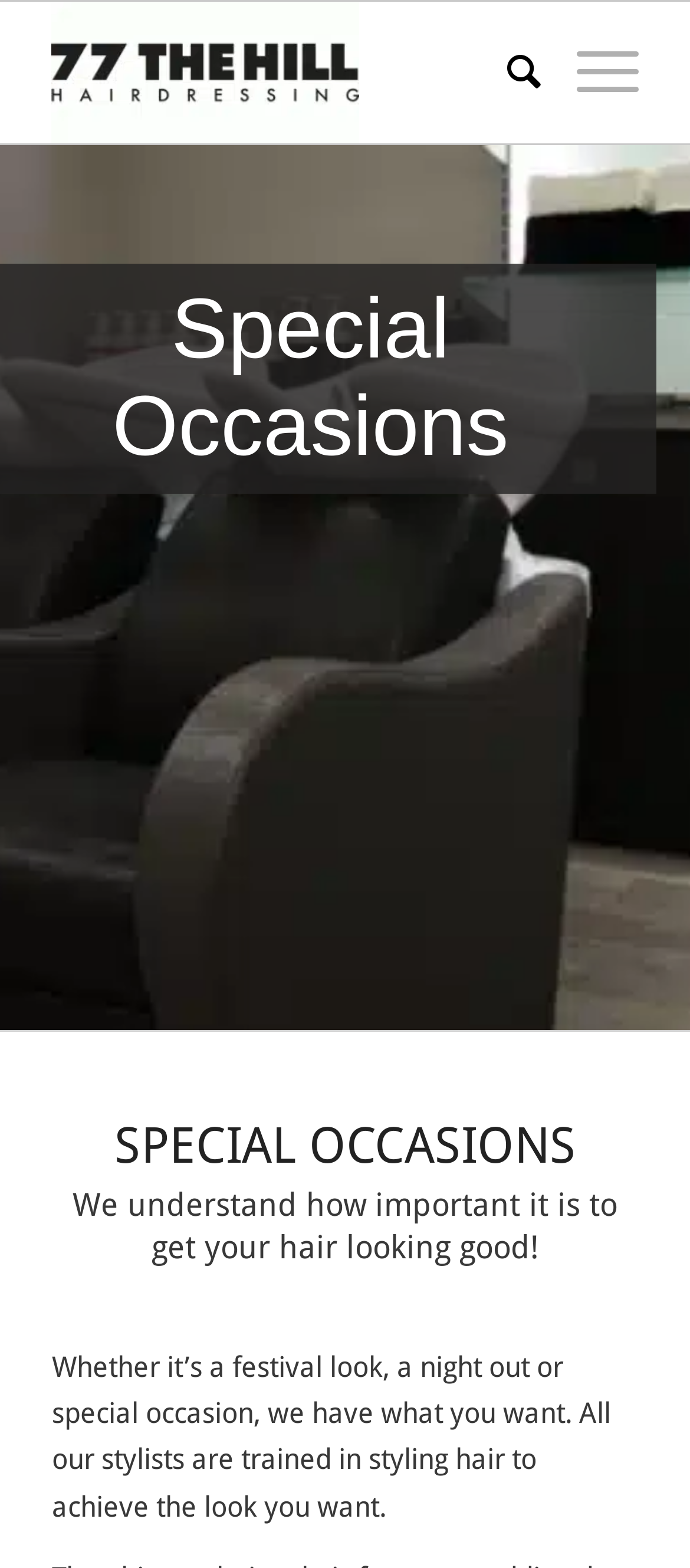Based on the image, please respond to the question with as much detail as possible:
What is the purpose of the hair salon?

The purpose of the hair salon can be inferred from the heading 'SPECIAL OCCASIONS' and the text 'We understand how important it is to get your hair looking good!' which suggests that the salon provides hair styling services for special events.